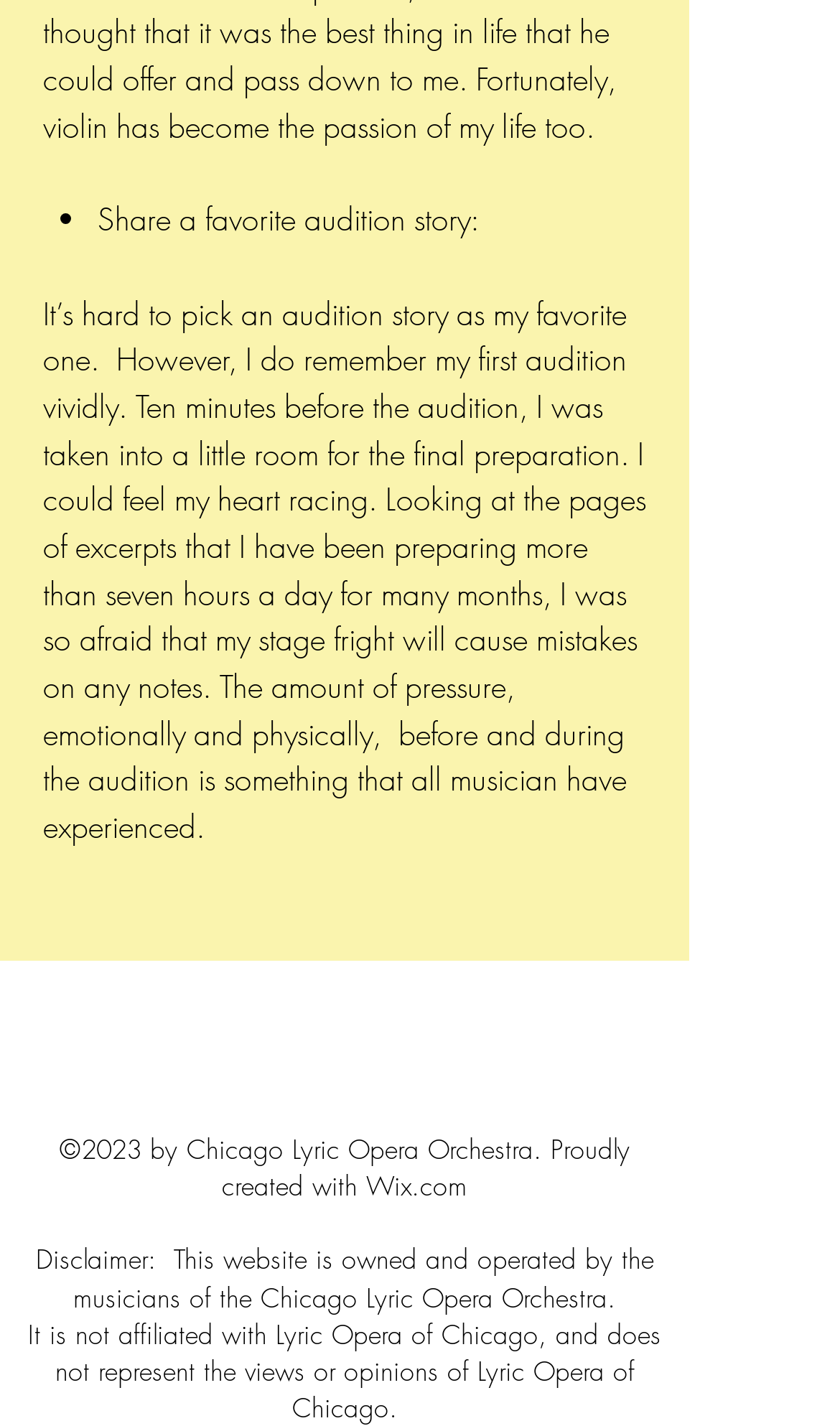Please examine the image and provide a detailed answer to the question: What is the topic of the story?

The topic of the story is an audition story, which is evident from the text 'Share a favorite audition story:' and the subsequent text that describes the author's first audition experience.